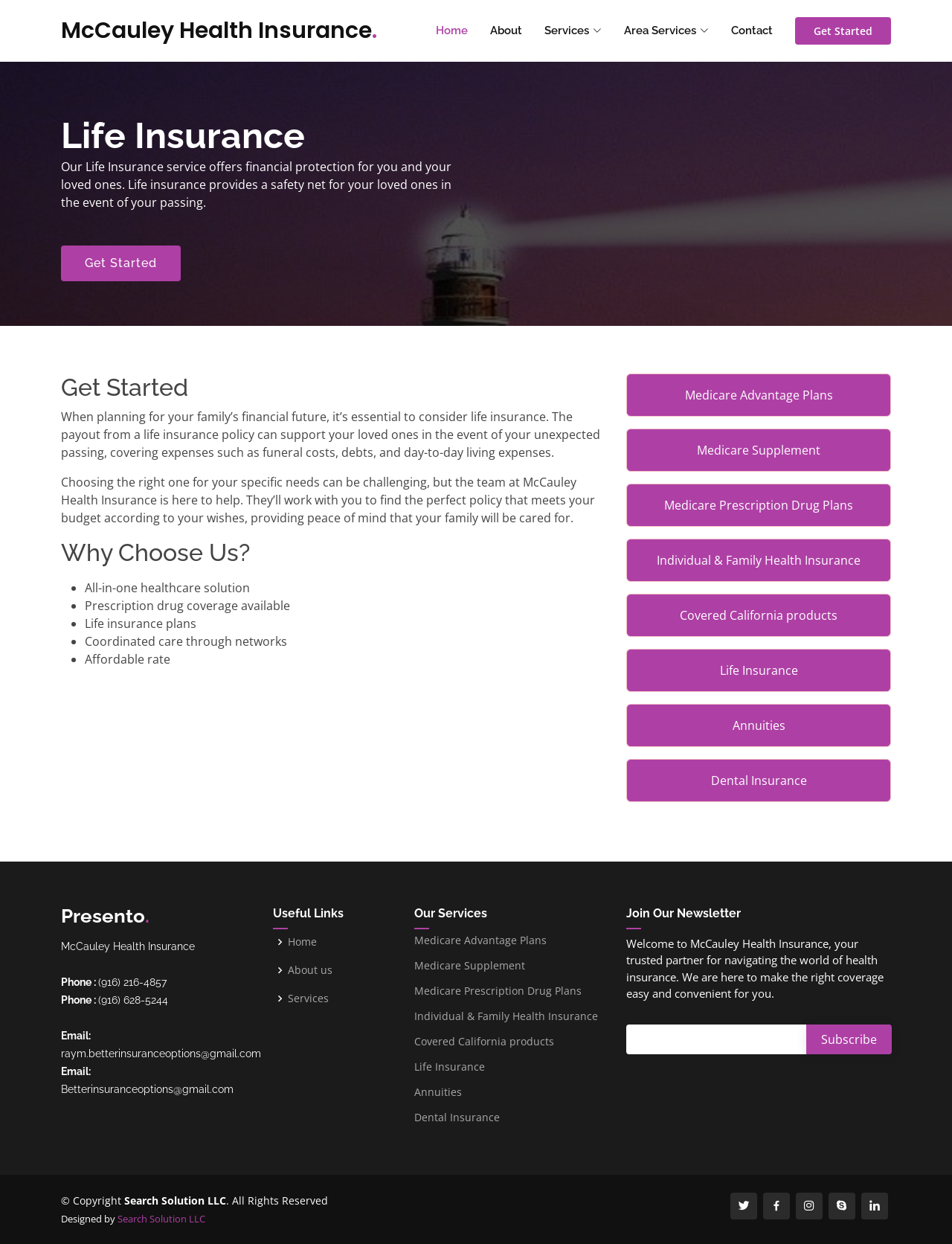Locate the bounding box coordinates of the item that should be clicked to fulfill the instruction: "Click on Contact".

[0.745, 0.012, 0.812, 0.037]